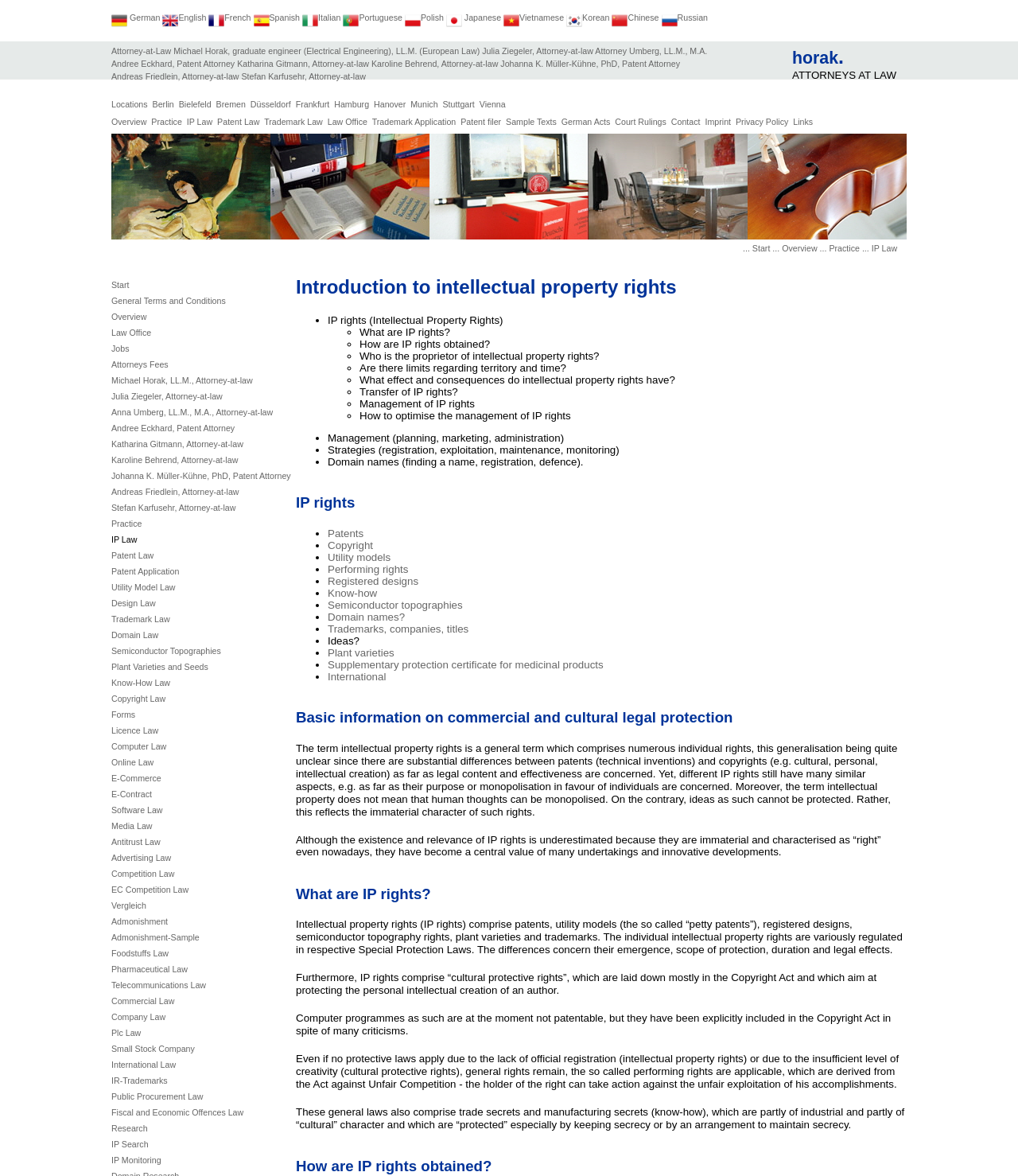Using the format (top-left x, top-left y, bottom-right x, bottom-right y), provide the bounding box coordinates for the described UI element. All values should be floating point numbers between 0 and 1: Andreas Friedlein, Attorney-at-law

[0.109, 0.414, 0.235, 0.422]